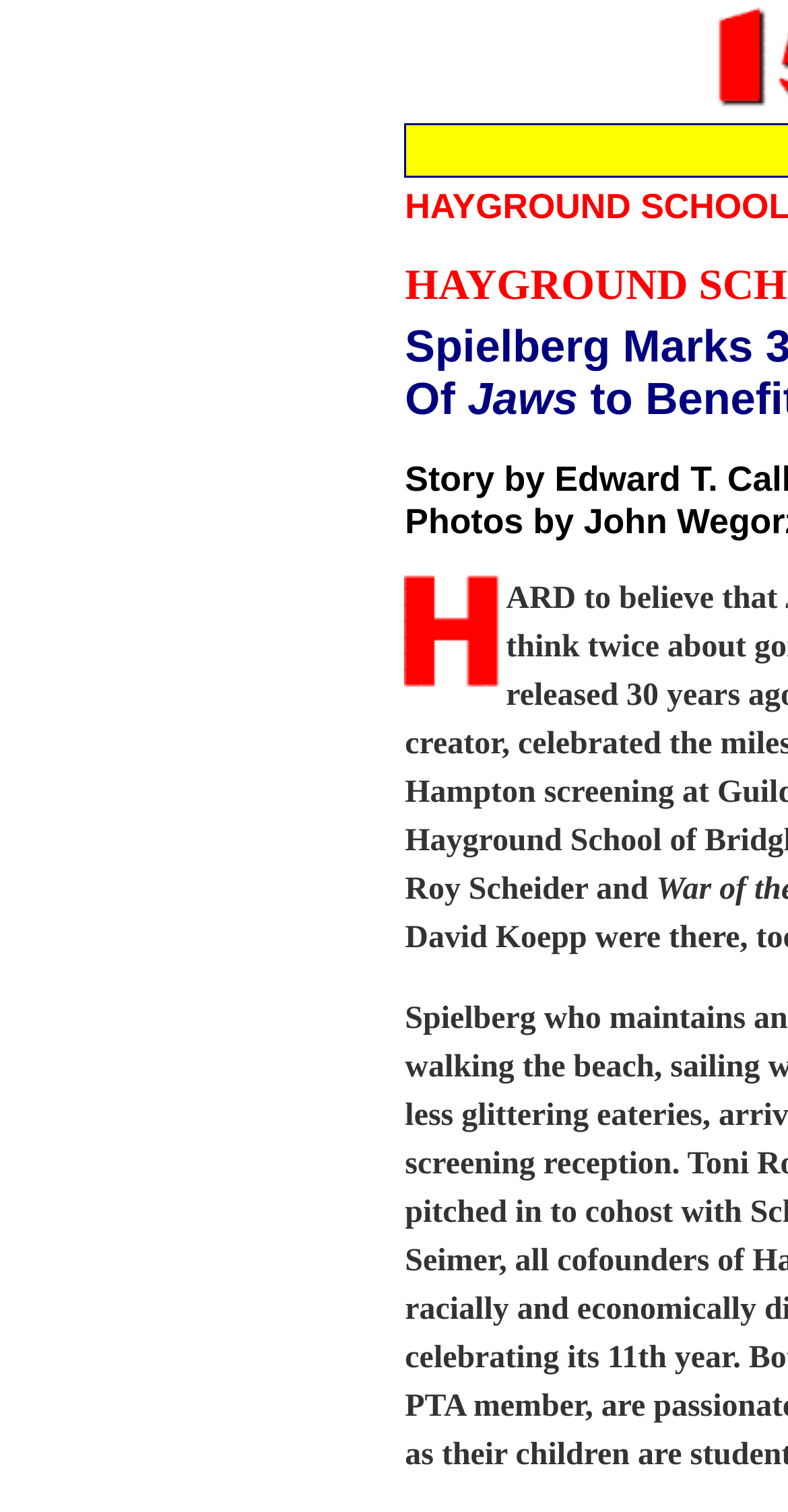Answer the question in a single word or phrase:
What is the context of the phrase 'ARD to believe that'?

Related to Roy Scheider and Jaws